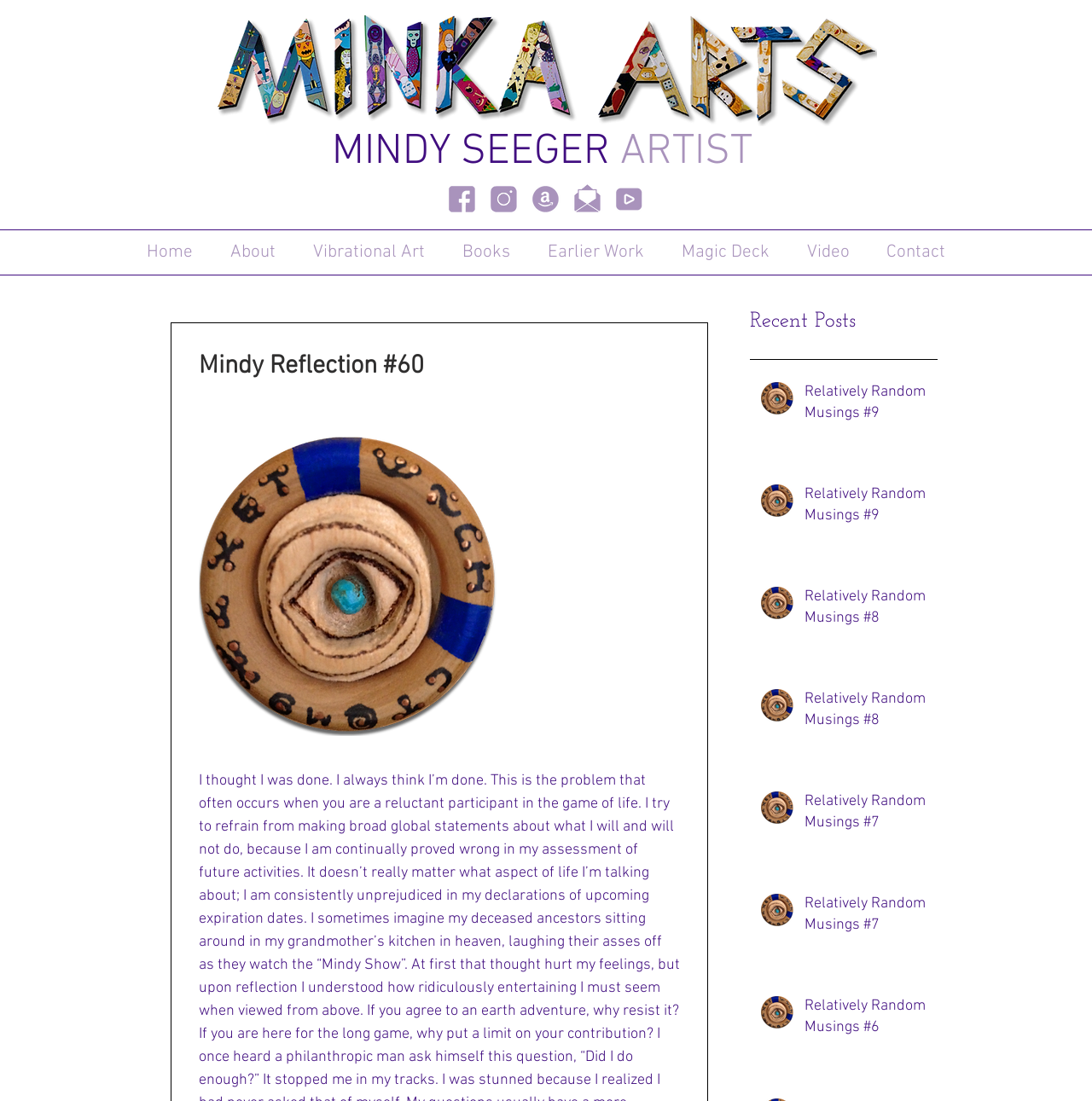How many social media links are there?
Based on the image content, provide your answer in one word or a short phrase.

5